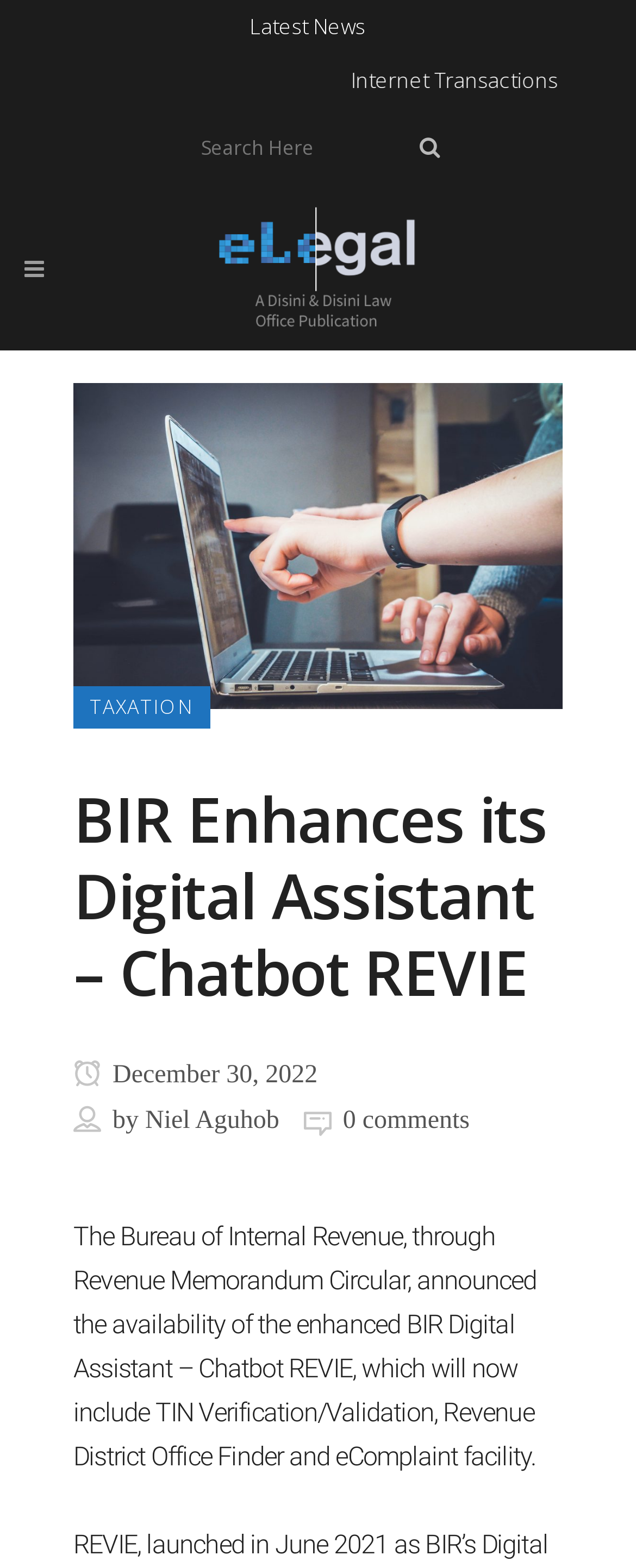What is the name of the author of the article?
Provide a short answer using one word or a brief phrase based on the image.

Niel Aguhob